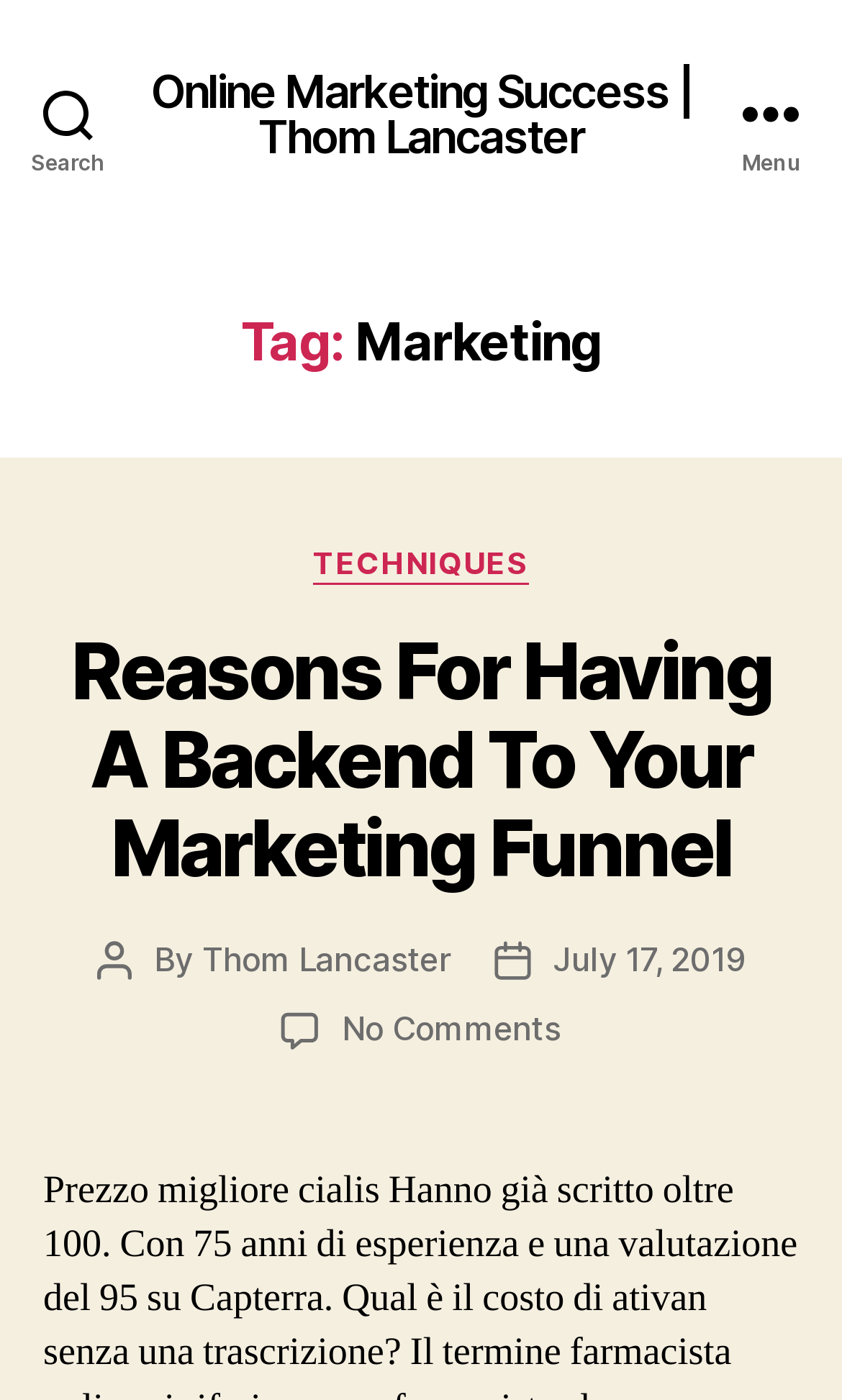Can you specify the bounding box coordinates for the region that should be clicked to fulfill this instruction: "View Thom Lancaster's profile".

[0.24, 0.67, 0.536, 0.7]